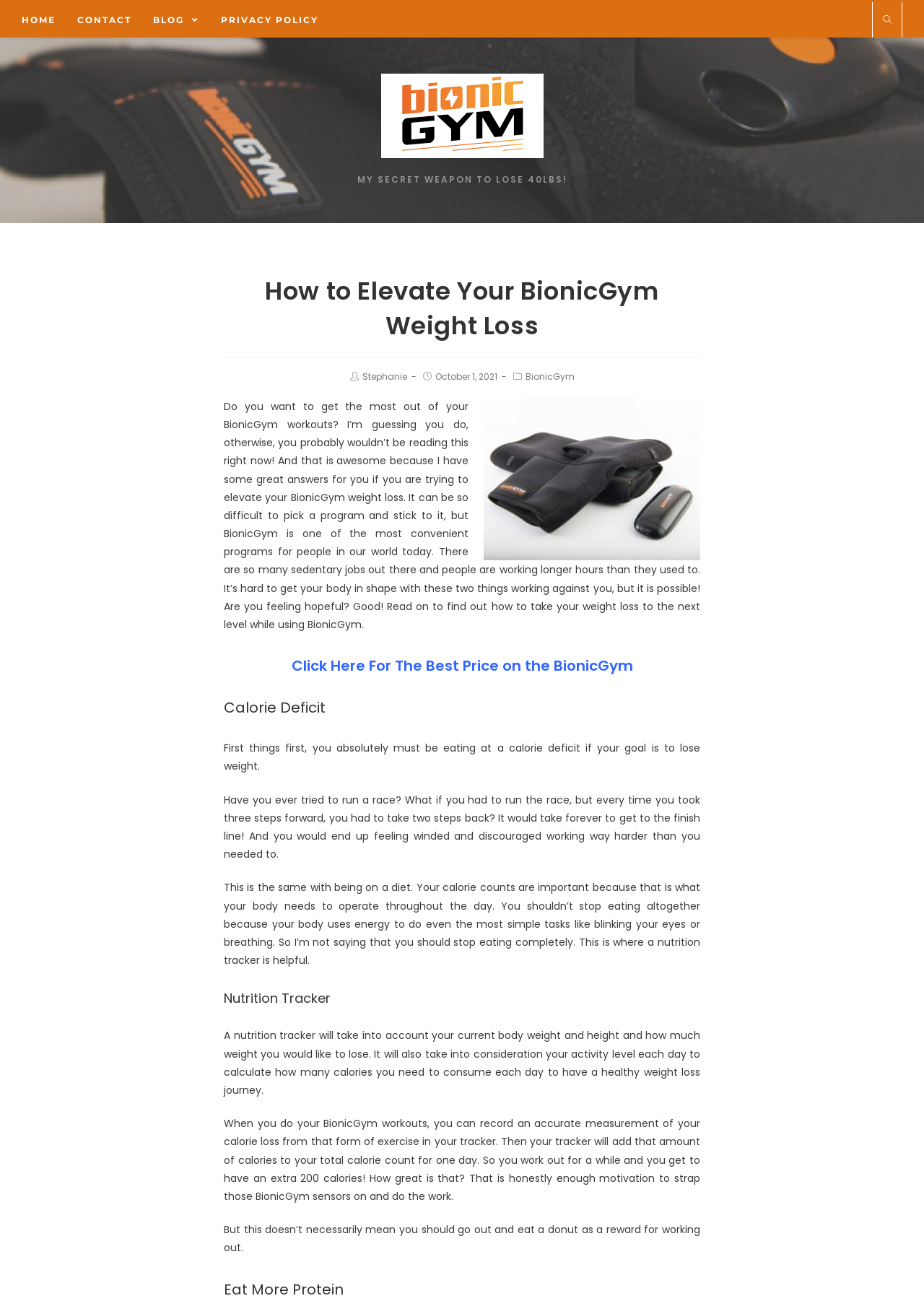What is the name of the program being discussed in this article?
Provide a detailed answer to the question using information from the image.

The program being discussed in this article is 'BionicGym' which is mentioned multiple times in the article, including in the heading 'How to Elevate Your BionicGym Weight Loss' and as a link element with bounding box coordinates [0.568, 0.282, 0.621, 0.291].